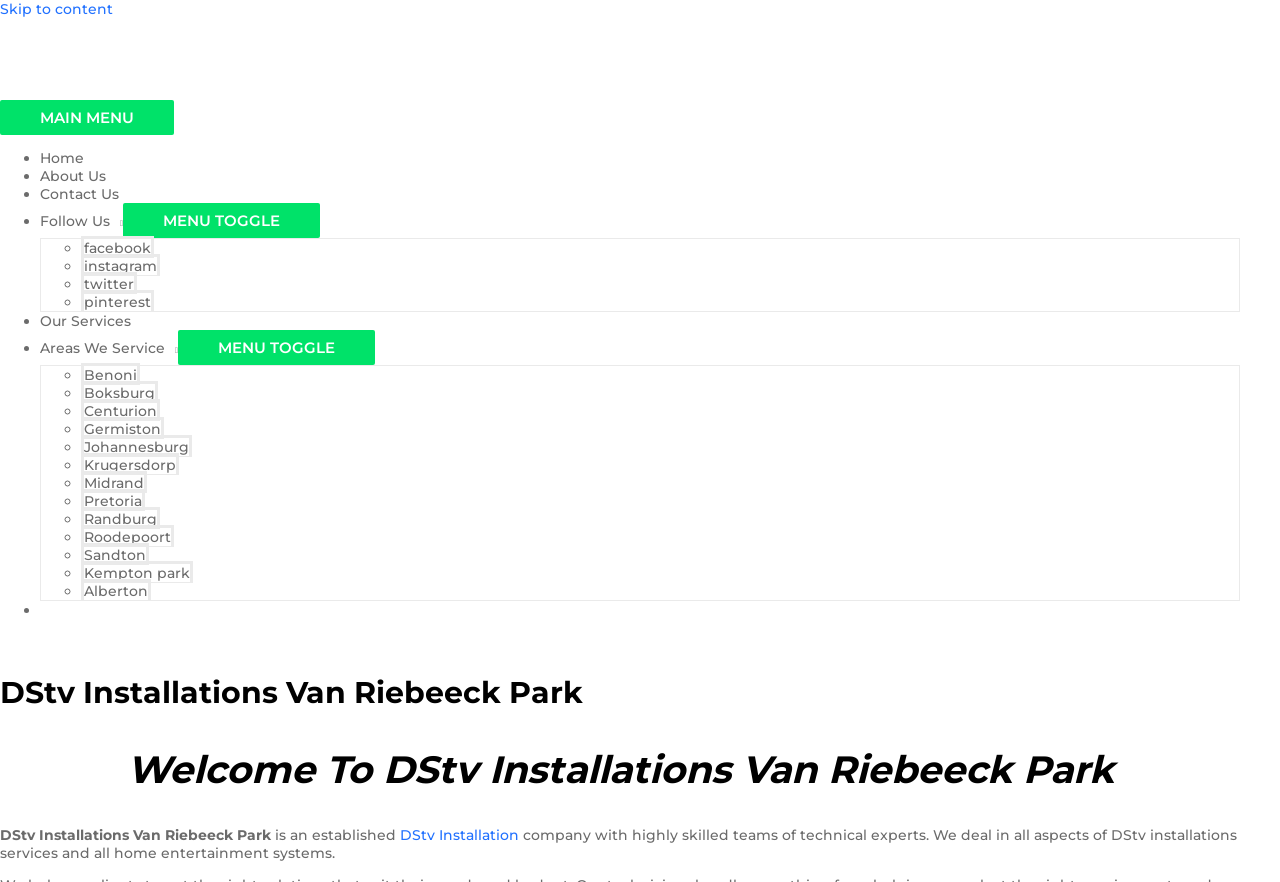Please give a succinct answer to the question in one word or phrase:
What is the purpose of the company?

To provide DSTV installation services